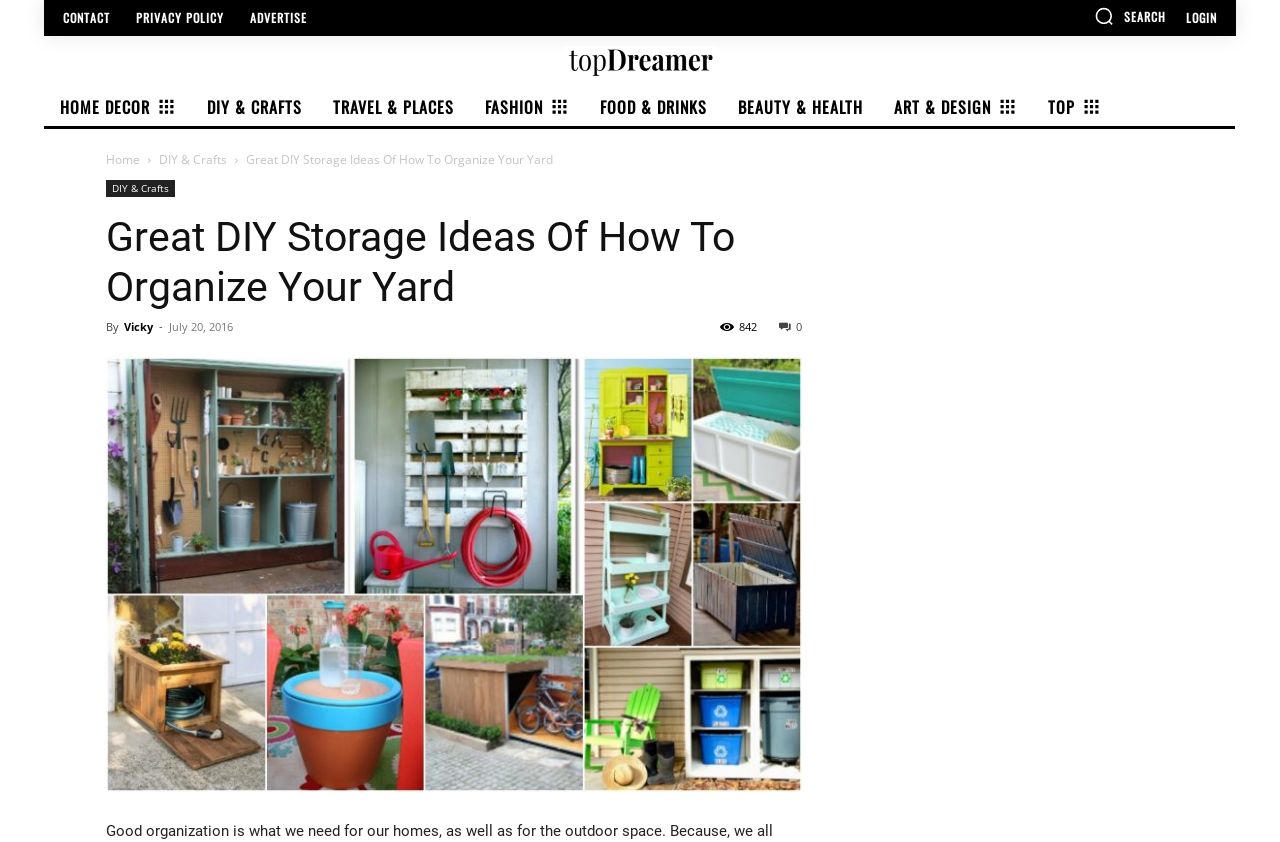How many views does the current article have?
Using the image as a reference, give a one-word or short phrase answer.

842